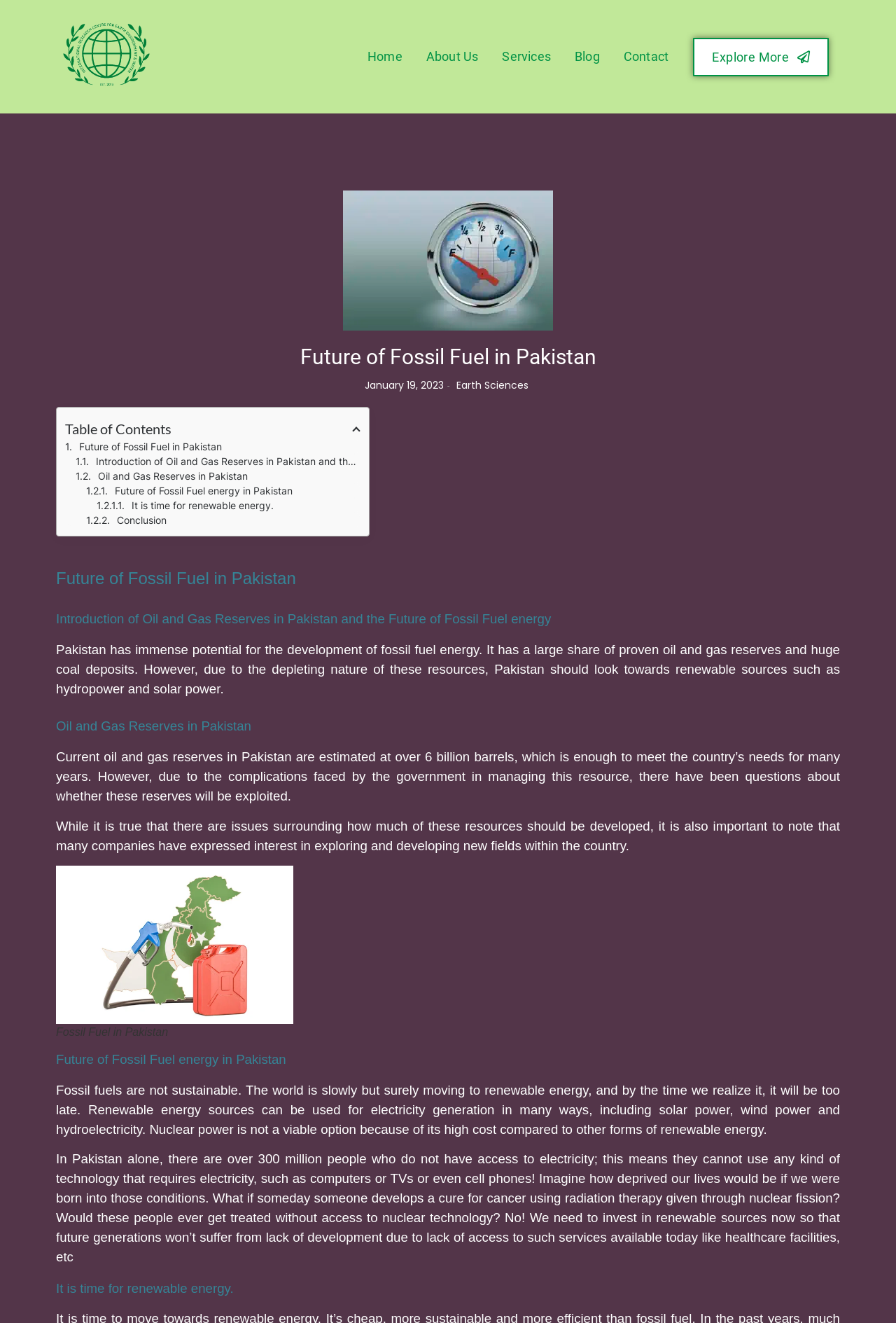Locate the coordinates of the bounding box for the clickable region that fulfills this instruction: "Explore more about fossil fuel in Pakistan".

[0.774, 0.028, 0.925, 0.057]